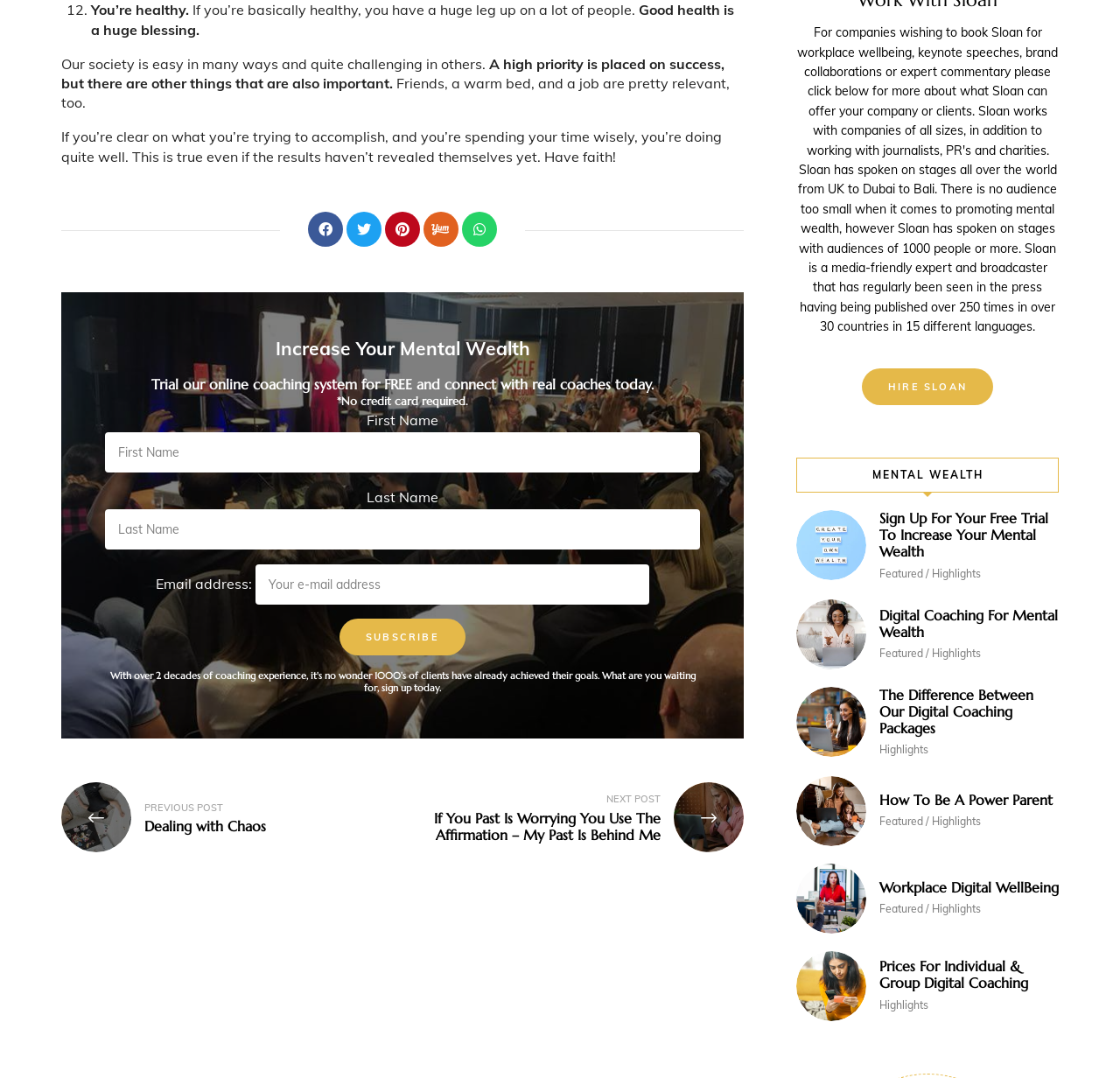Please provide the bounding box coordinates for the element that needs to be clicked to perform the following instruction: "Subscribe". The coordinates should be given as four float numbers between 0 and 1, i.e., [left, top, right, bottom].

[0.303, 0.574, 0.416, 0.608]